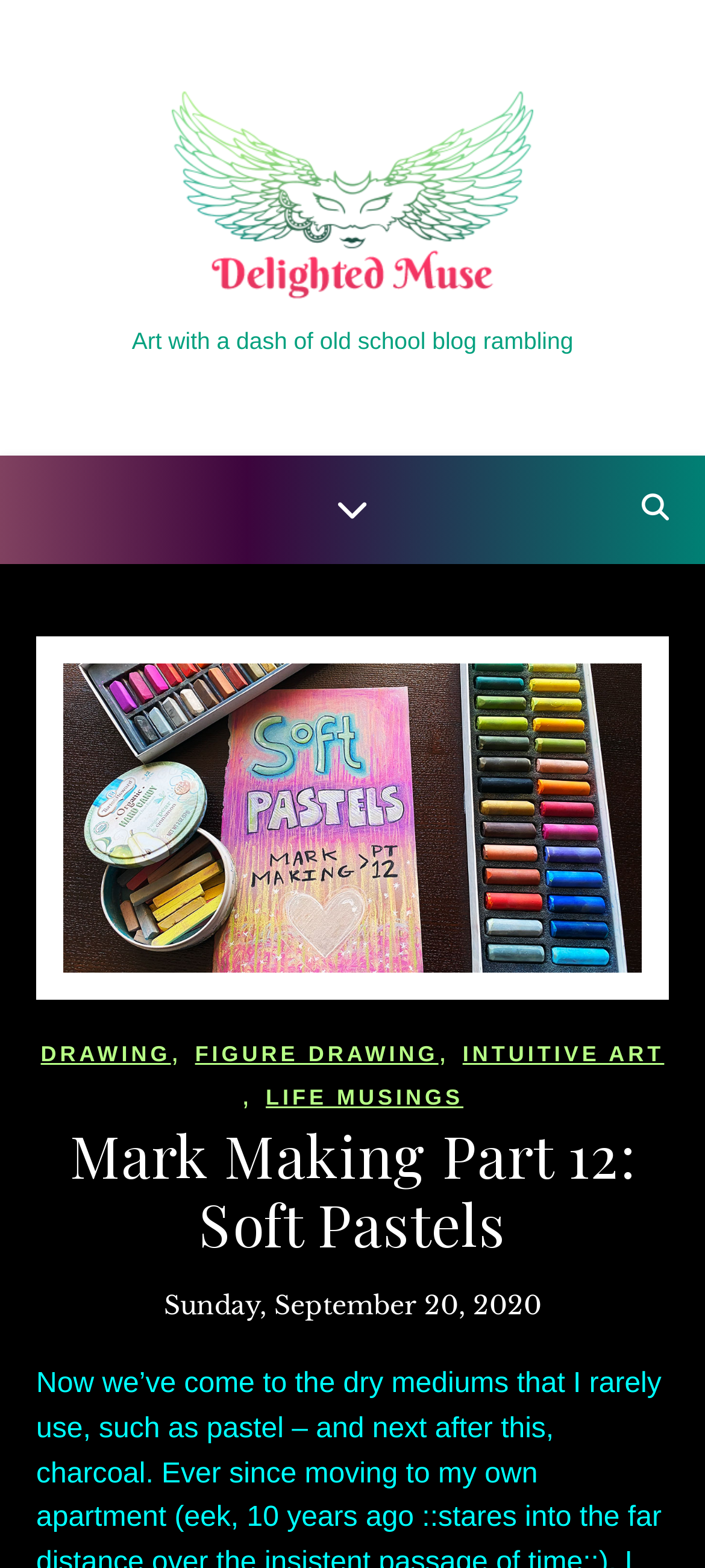Provide a one-word or short-phrase response to the question:
What is the name of the blog?

Delighted Muse